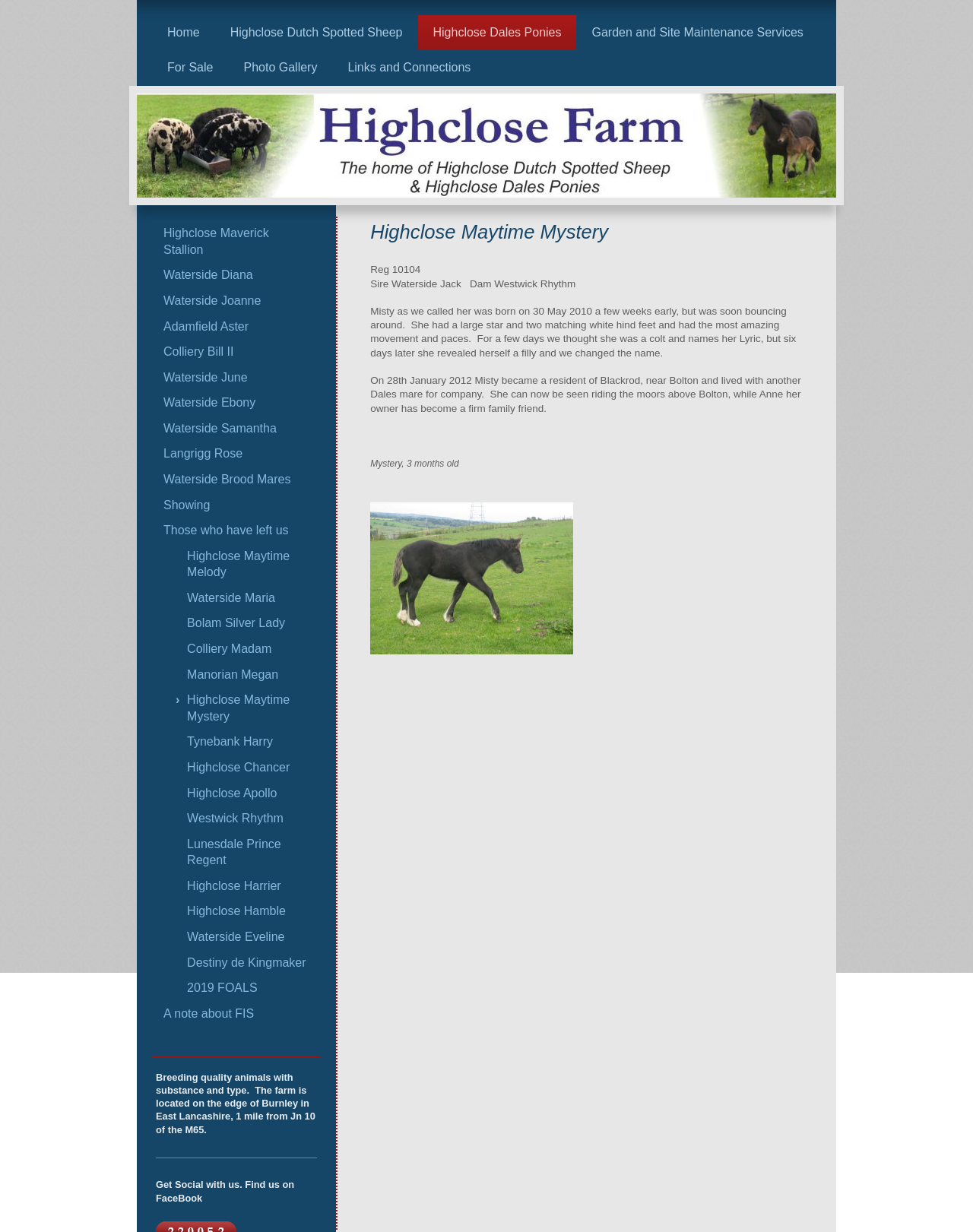What is the name of the Dales pony?
Based on the visual content, answer with a single word or a brief phrase.

Misty